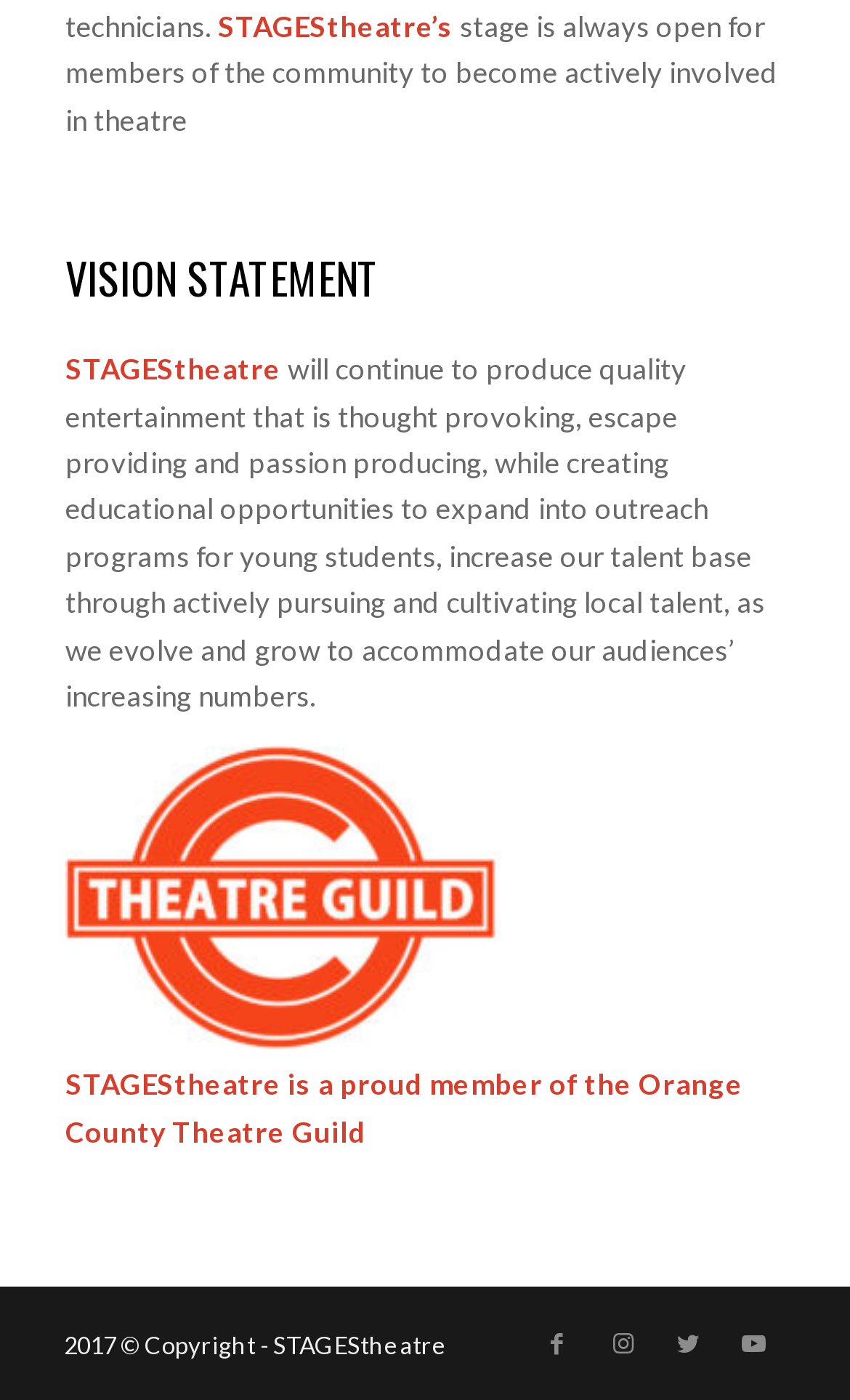What is the name of the theatre?
Provide a short answer using one word or a brief phrase based on the image.

STAGEStheatre